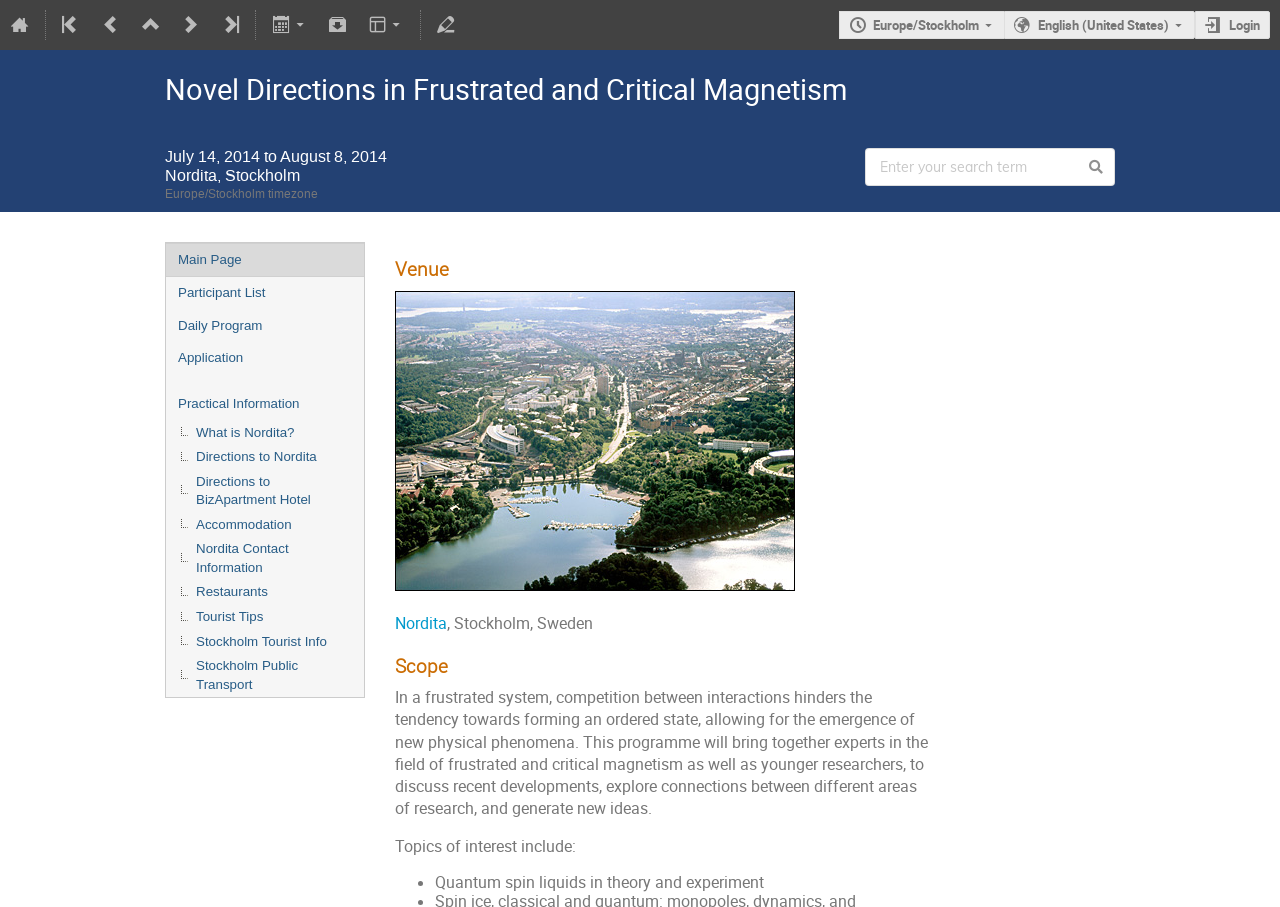Identify the bounding box coordinates of the element that should be clicked to fulfill this task: "View main page". The coordinates should be provided as four float numbers between 0 and 1, i.e., [left, top, right, bottom].

[0.13, 0.269, 0.284, 0.305]